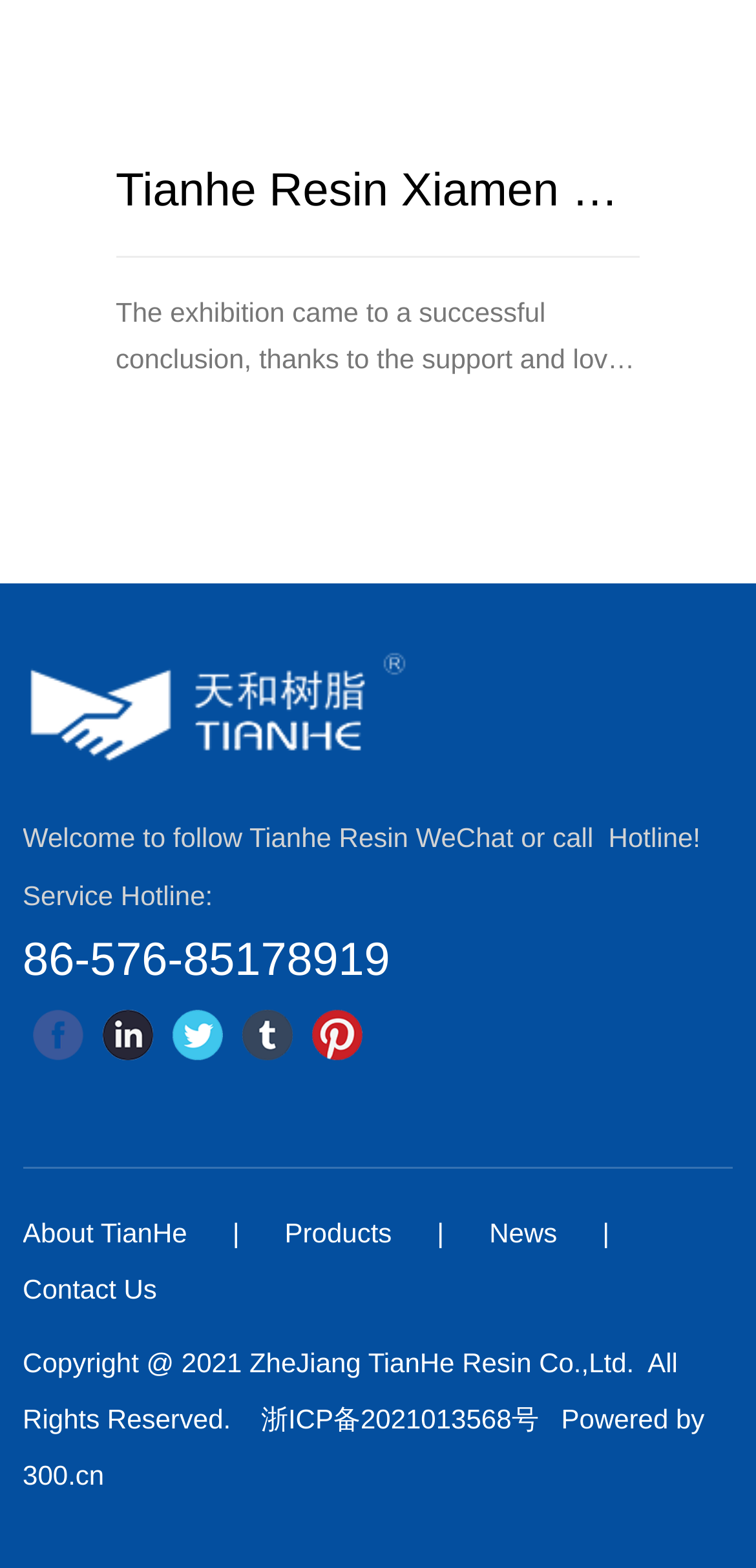Determine the bounding box coordinates of the element's region needed to click to follow the instruction: "Call service hotline". Provide these coordinates as four float numbers between 0 and 1, formatted as [left, top, right, bottom].

[0.03, 0.596, 0.516, 0.63]